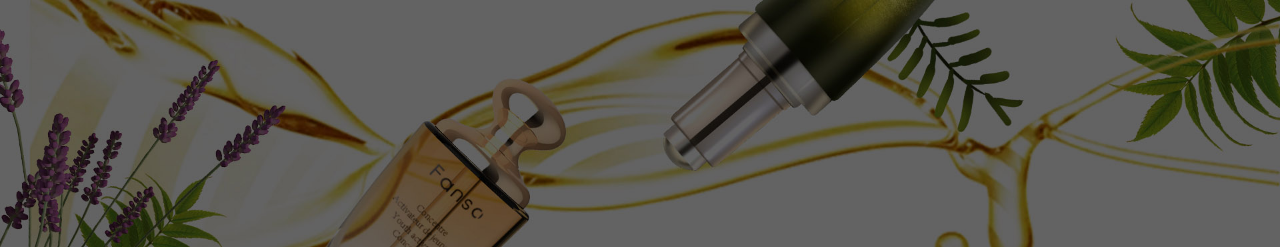Generate an elaborate description of what you see in the image.

The image showcases a beautifully arranged composition featuring a 20-100ml green glass bottle equipped with a push-button dropper. The bottle is prominently displayed on the right, designed with a sleek, modern cap that enhances its aesthetic appeal. To the left, there is an elegantly designed package that may contain cosmetic or essential oil products, highlighting a sophisticated branding style. Surrounding these elements are tasteful graphical representations of natural ingredients, including lavender flowers and green leaves, which evoke a sense of purity and botanical essence. The backdrop features flowing golden oil illustrations, symbolizing luxury and nourishment, and suggesting a focus on high-quality, natural formulations. This imagery is aimed at alluring customers interested in premium cosmetic or essential oil products.